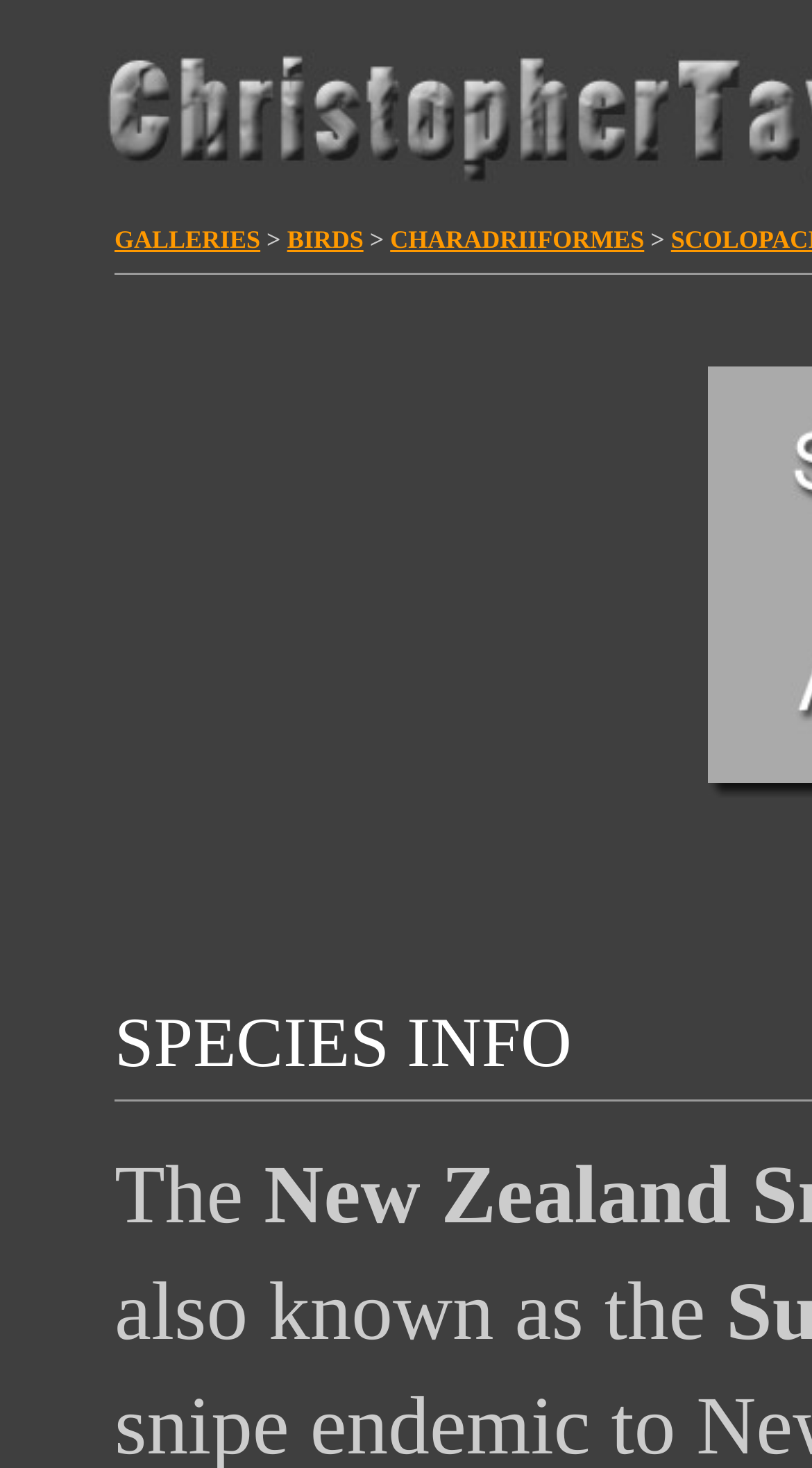Using the element description: "GALLERIES", determine the bounding box coordinates for the specified UI element. The coordinates should be four float numbers between 0 and 1, [left, top, right, bottom].

[0.141, 0.153, 0.321, 0.173]